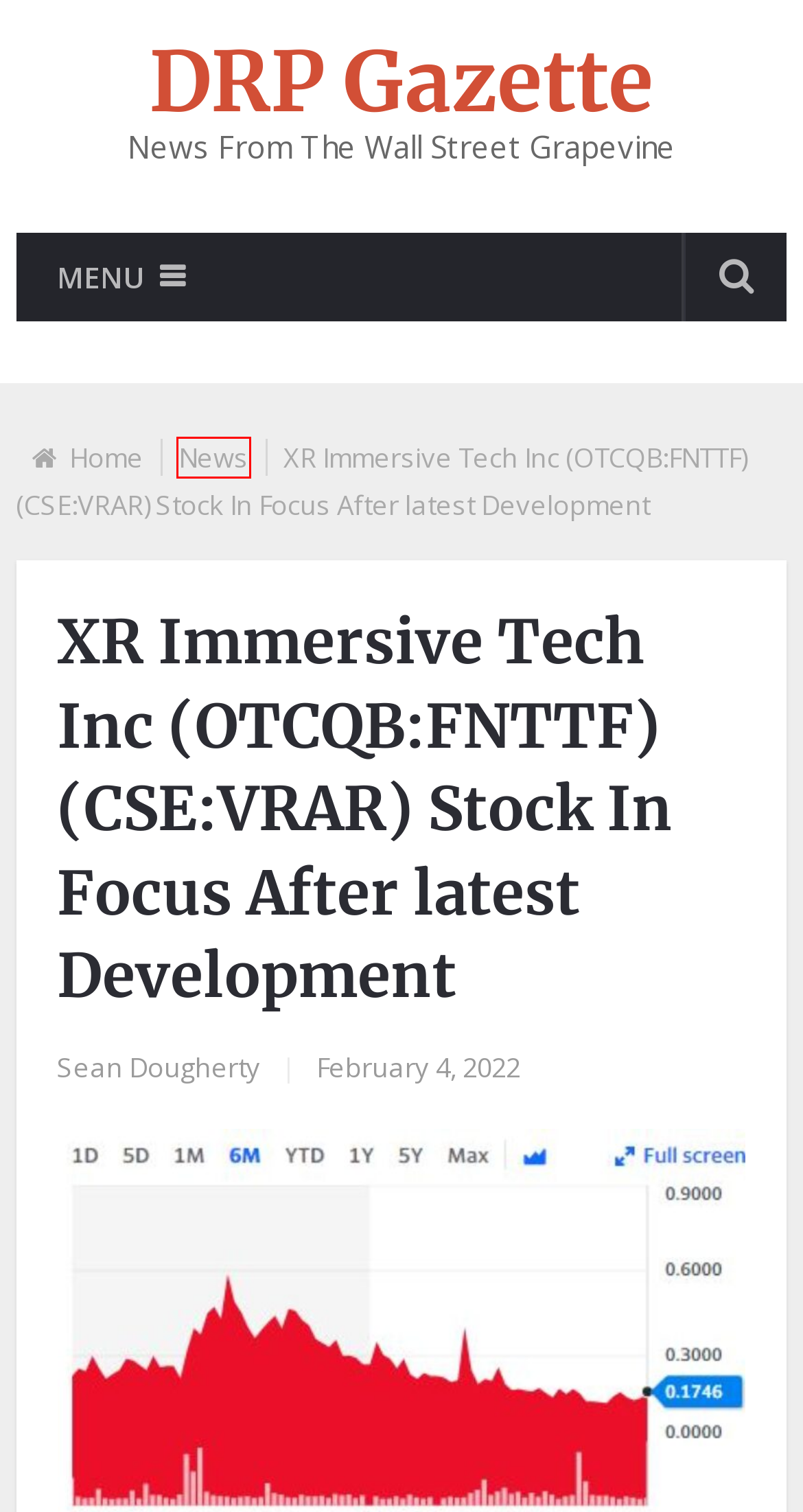You have a screenshot of a webpage with a red bounding box around an element. Identify the webpage description that best fits the new page that appears after clicking the selected element in the red bounding box. Here are the candidates:
A. News Archives - DRP Gazette
B. DRP Gazette - News From The Wall Street Grapevine
C. M&F Bancorp Inc (OTCMKTS:MFBP) Stock On Radar After Q3 Earnings Update
D. Privacy Policy - DRP Gazette
E. Heading Higher? Farmmi Inc (NASDAQ:FAMI) - DRP Gazette
F. Submissions - DRP Gazette
G. Sean Dougherty, Author at DRP Gazette
H. Discovery Minerals (OTCMKTS:DSCR) Stock Extends Rally: More Than Doubled in a Week - DRP Gazette

A